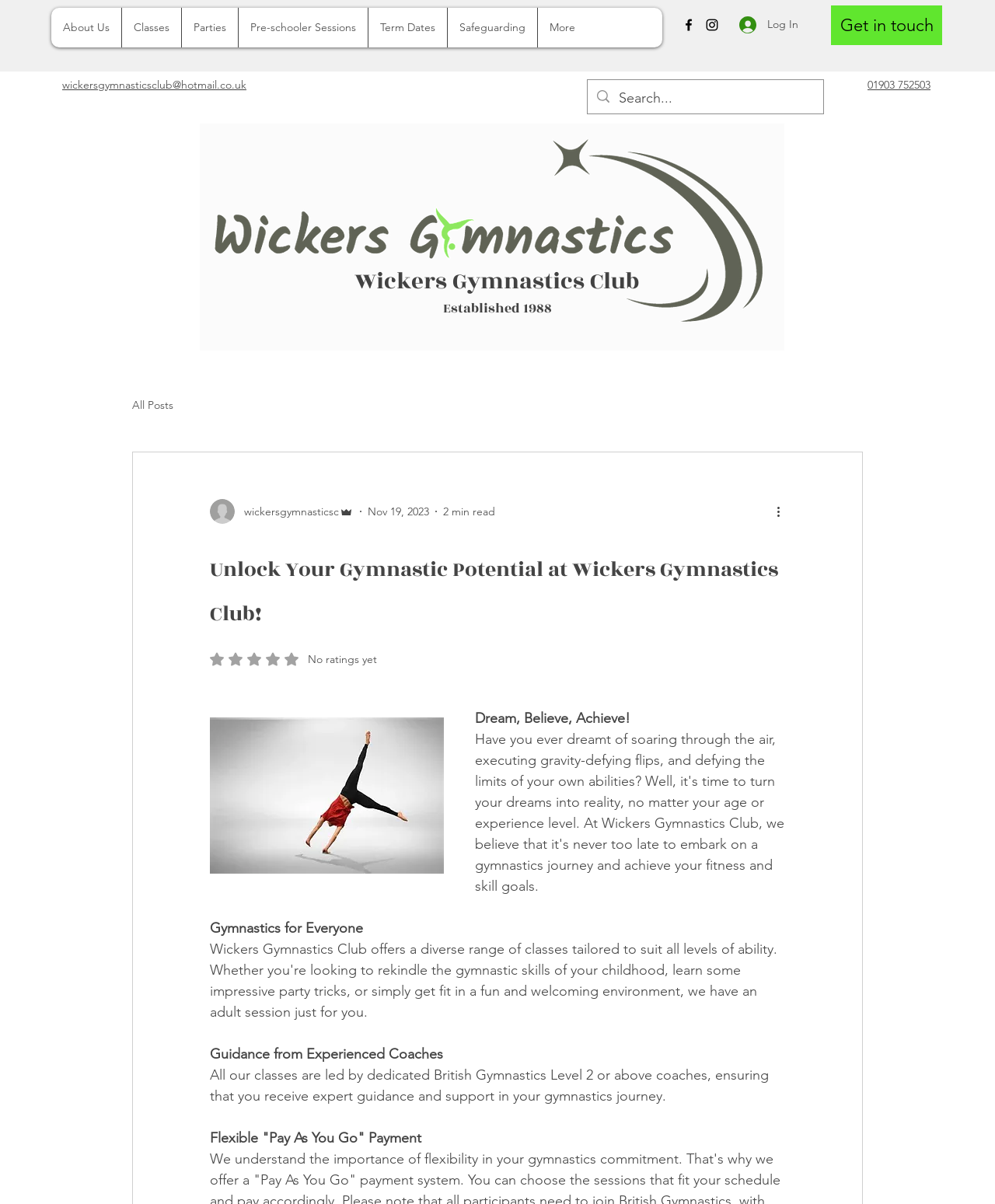Determine the bounding box coordinates of the clickable region to carry out the instruction: "Search for something".

[0.622, 0.066, 0.795, 0.097]